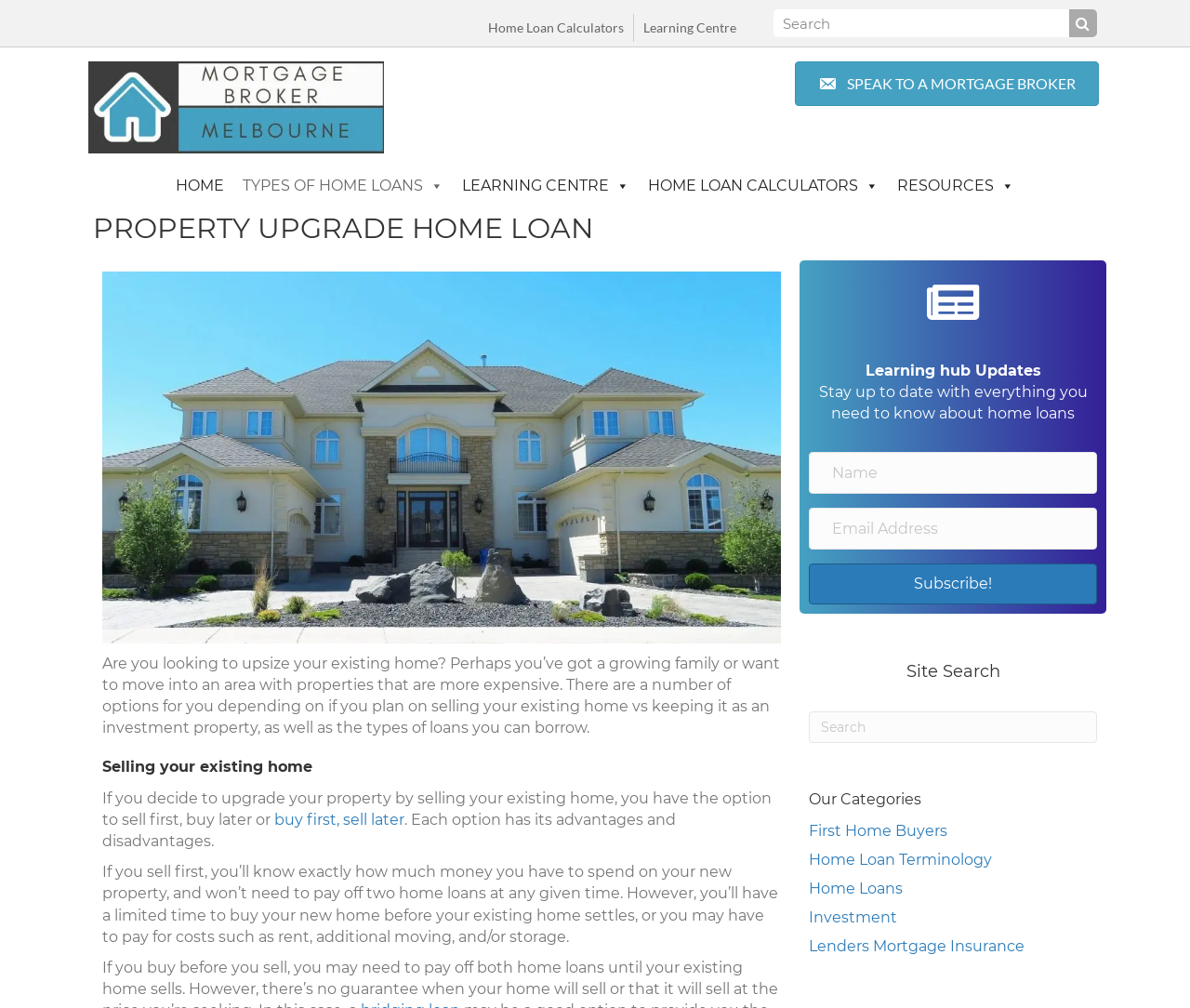Elaborate on the different components and information displayed on the webpage.

The webpage is about Property Upgrade Home Loan, a mortgage broker in Melbourne. At the top, there is a navigation menu with links to "Home Loan Calculators", "Learning Centre", and other pages. Next to the navigation menu, there is a search form with a search box and a search button. 

On the left side, there is a logo of Mortgage Broker Melbourne, and below it, there is a prominent call-to-action link "SPEAK TO A MORTGAGE BROKER". 

The main content area is divided into several sections. The first section has a heading "PROPERTY UPGRADE HOME LOAN" and an image related to property upgrade home loan. Below the image, there is a paragraph of text explaining the concept of property upgrade home loan, including options for selling an existing home or keeping it as an investment property.

The next section has a heading "Selling your existing home" and discusses the pros and cons of selling a home first or buying a new one first. There are links to more information on this topic.

On the right side, there is a section with a heading "Learning hub Updates" and a brief description of staying up to date with home loan information. Below it, there is a form to subscribe to updates with two text boxes and a "Subscribe!" button.

Further down, there is a site search section with a search box, and below it, a list of categories including "First Home Buyers", "Home Loan Terminology", "Home Loans", "Investment", and "Lenders Mortgage Insurance", each with a link to more information.